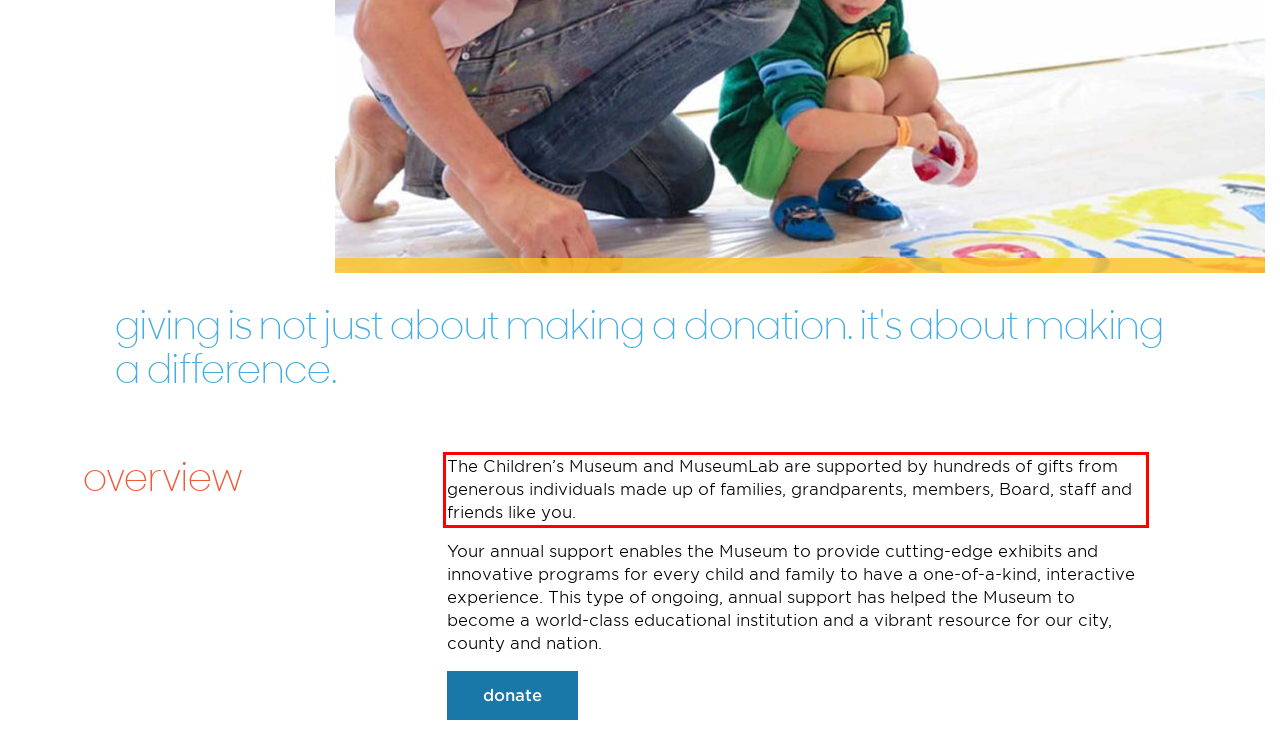Please analyze the provided webpage screenshot and perform OCR to extract the text content from the red rectangle bounding box.

The Children’s Museum and MuseumLab are supported by hundreds of gifts from generous individuals made up of families, grandparents, members, Board, staff and friends like you.